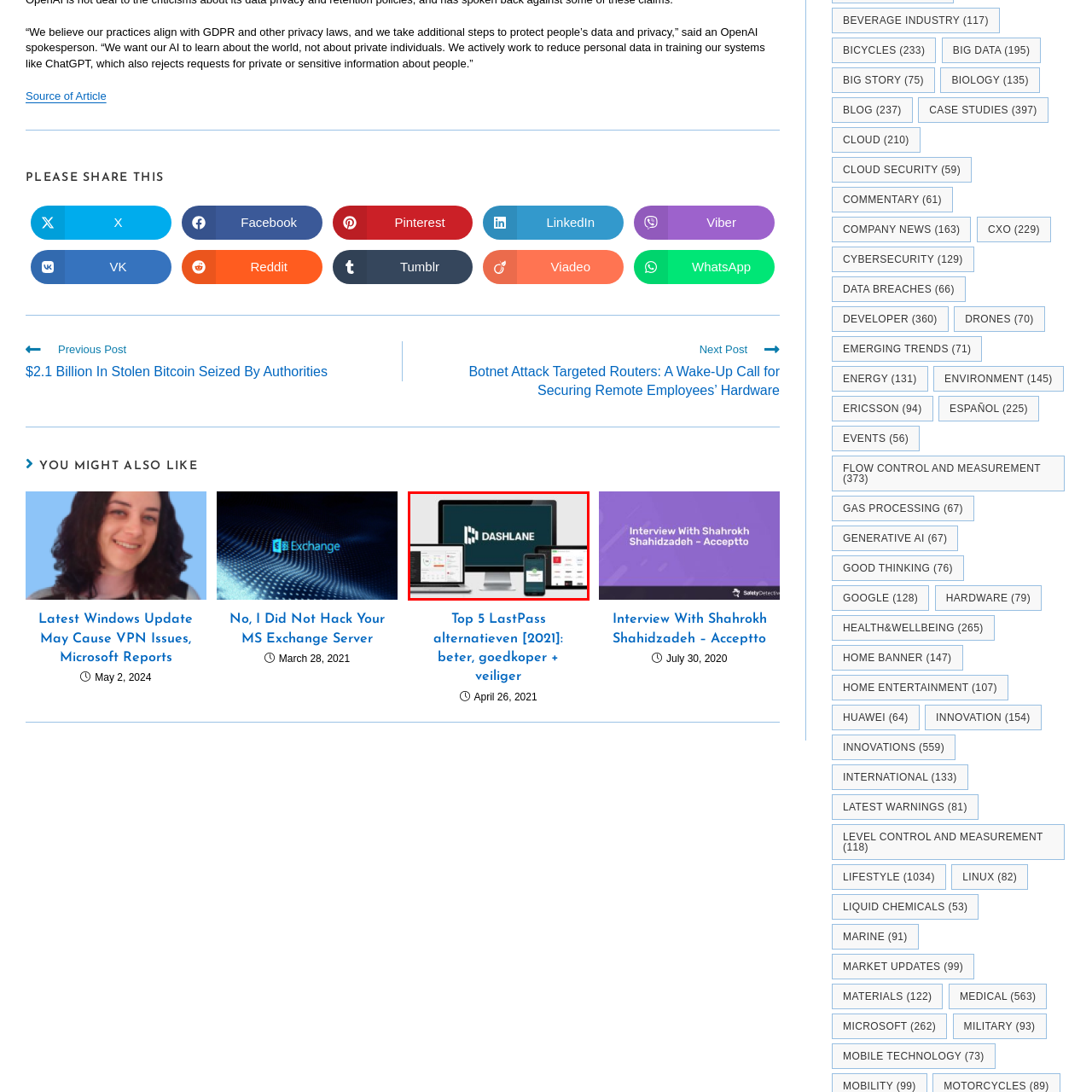What is emphasized on the smartphone layout?
Look closely at the image marked with a red bounding box and answer the question with as much detail as possible, drawing from the image.

The smartphone in the image illustrates a mobile-friendly layout, which emphasizes convenience and accessibility, making it easy for users to manage their passwords and online security on-the-go.